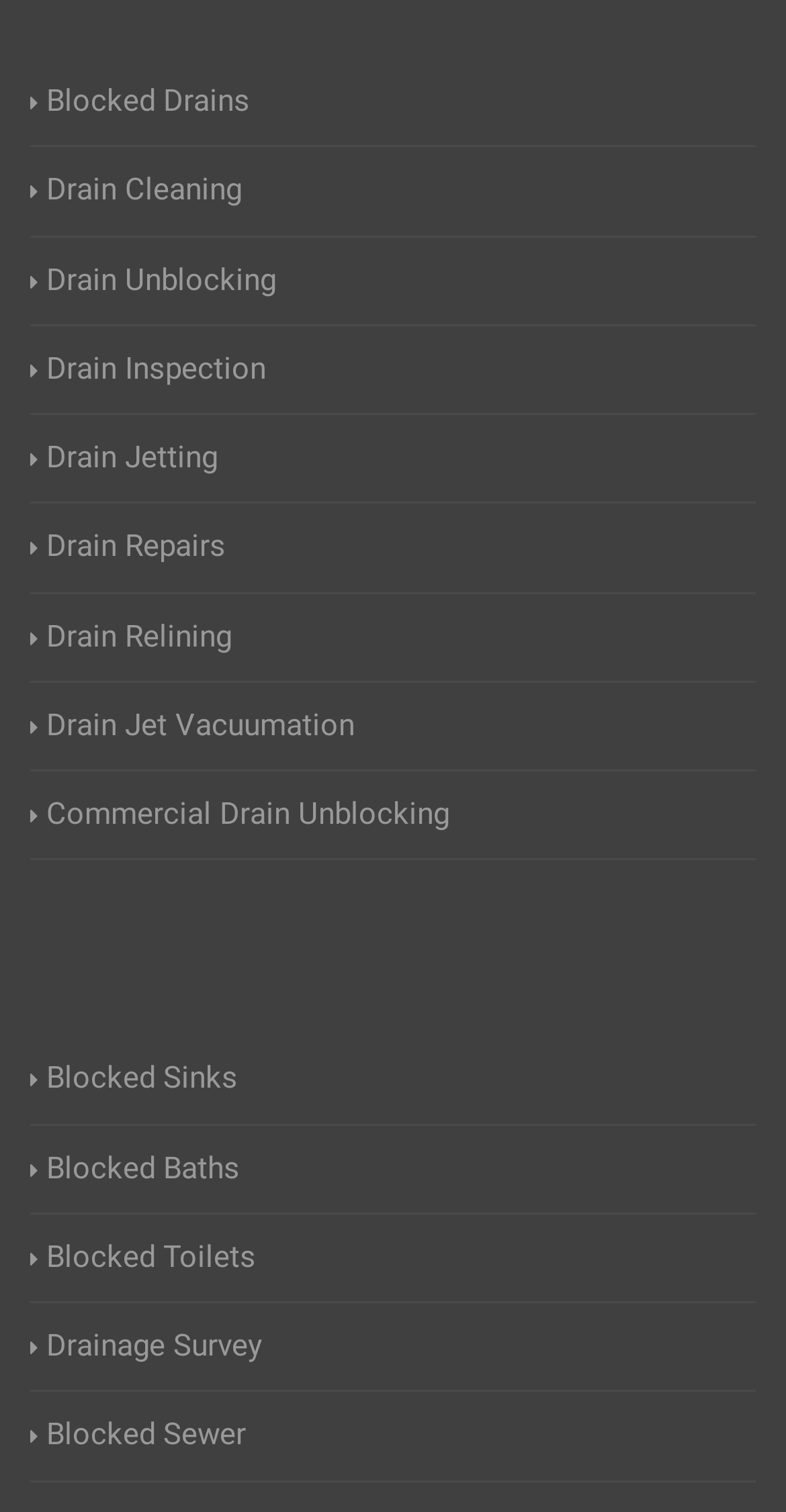Please specify the coordinates of the bounding box for the element that should be clicked to carry out this instruction: "Explore Drainage Survey". The coordinates must be four float numbers between 0 and 1, formatted as [left, top, right, bottom].

[0.038, 0.875, 0.333, 0.906]